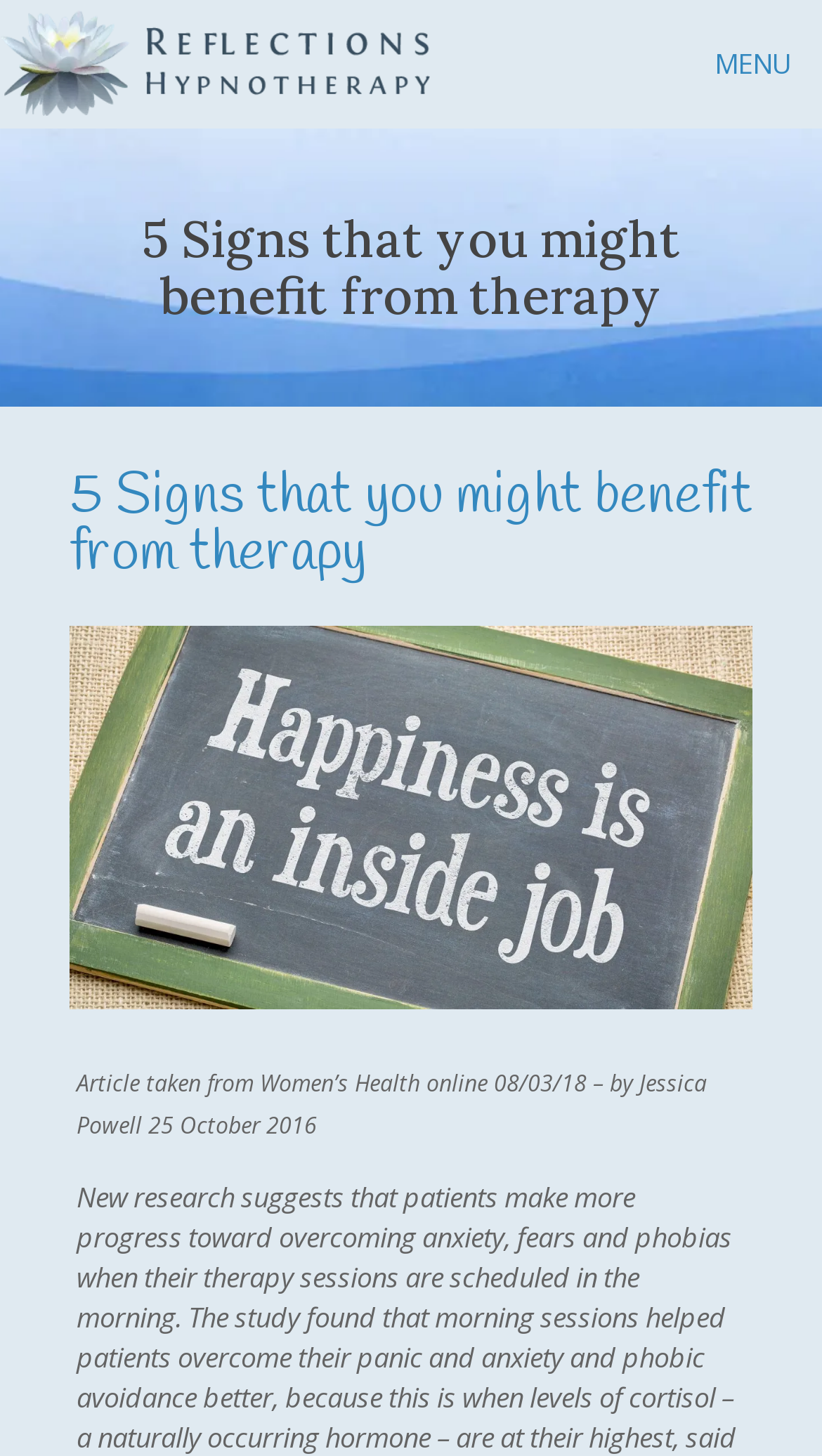Is there a menu on the webpage?
Using the image as a reference, deliver a detailed and thorough answer to the question.

The presence of a menu can be determined by the link element with the text 'MENU', which is likely to be a menu button. This element is located at the top-right corner of the webpage, indicating that there is a menu available.